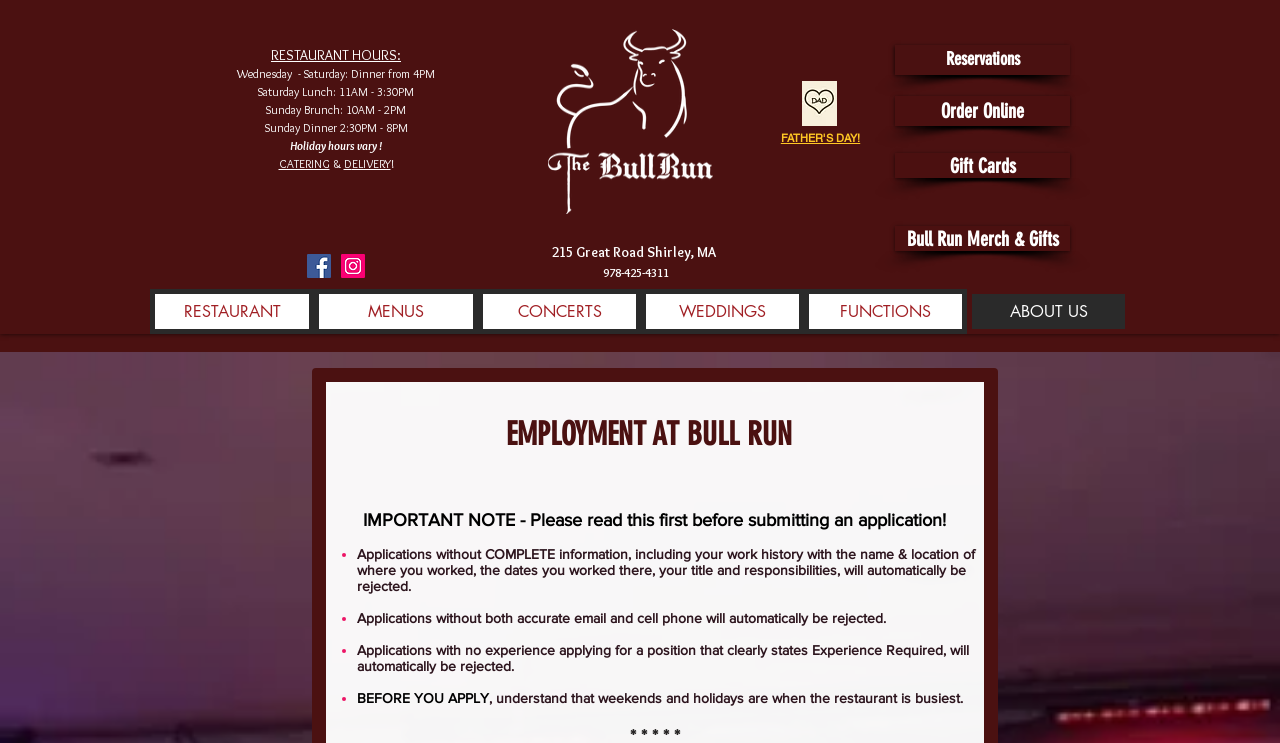Identify the bounding box coordinates necessary to click and complete the given instruction: "Check Facebook page".

[0.24, 0.342, 0.259, 0.374]